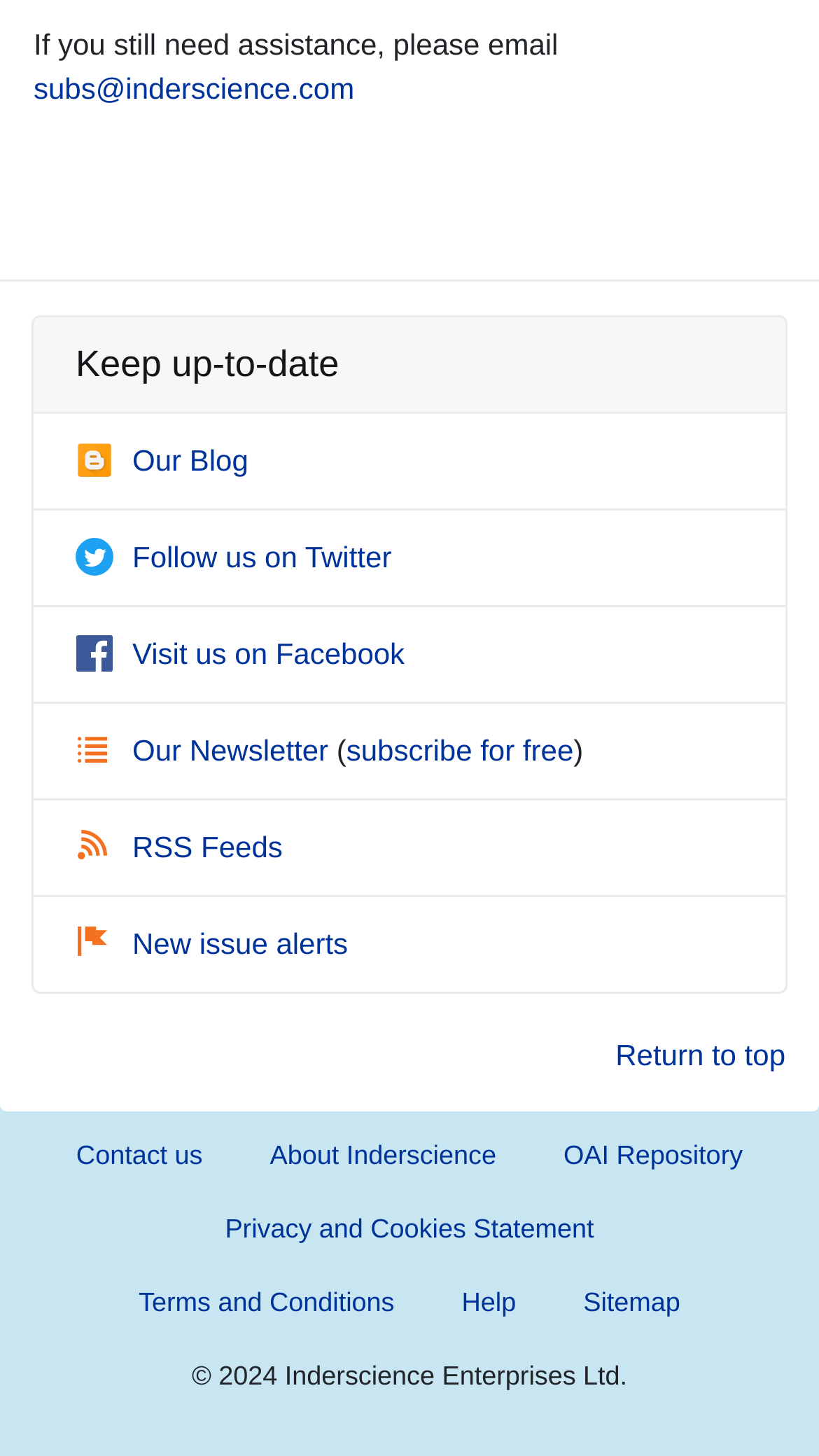Could you specify the bounding box coordinates for the clickable section to complete the following instruction: "Subscribe to the newsletter"?

[0.423, 0.504, 0.7, 0.527]